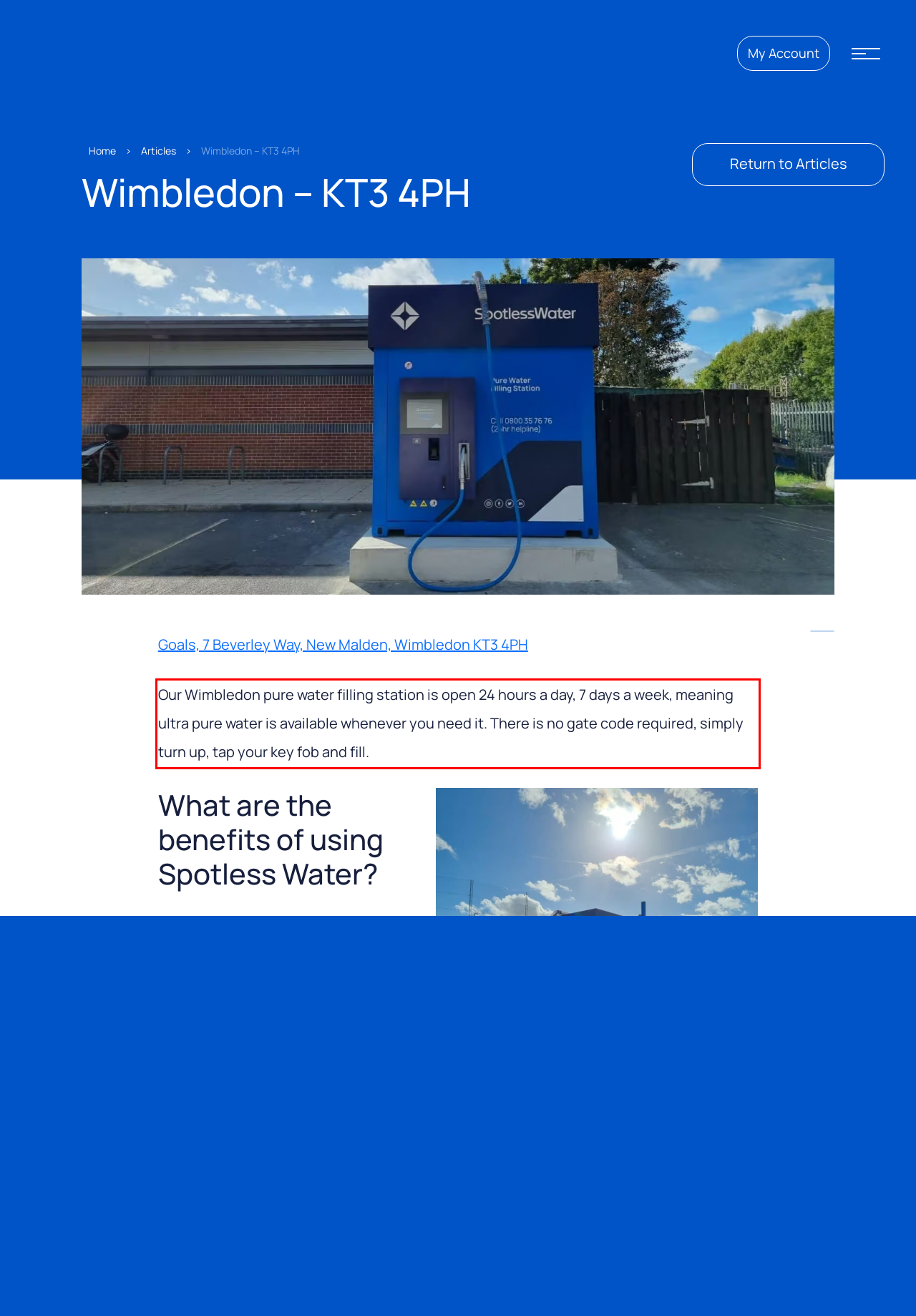Please identify the text within the red rectangular bounding box in the provided webpage screenshot.

Our Wimbledon pure water filling station is open 24 hours a day, 7 days a week, meaning ultra pure water is available whenever you need it. There is no gate code required, simply turn up, tap your key fob and fill.